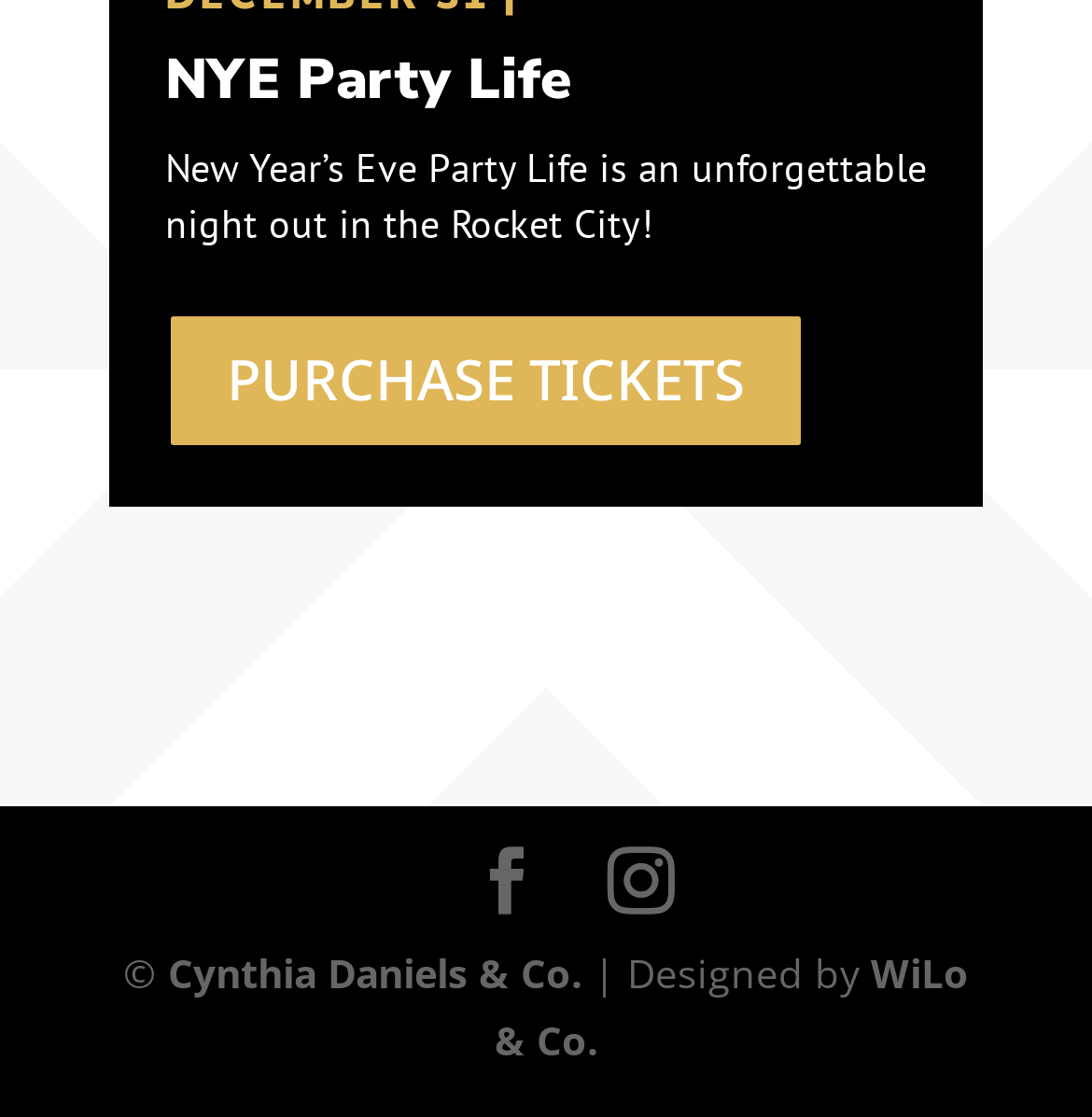Provide a one-word or brief phrase answer to the question:
How many social media links are at the bottom of the page?

2